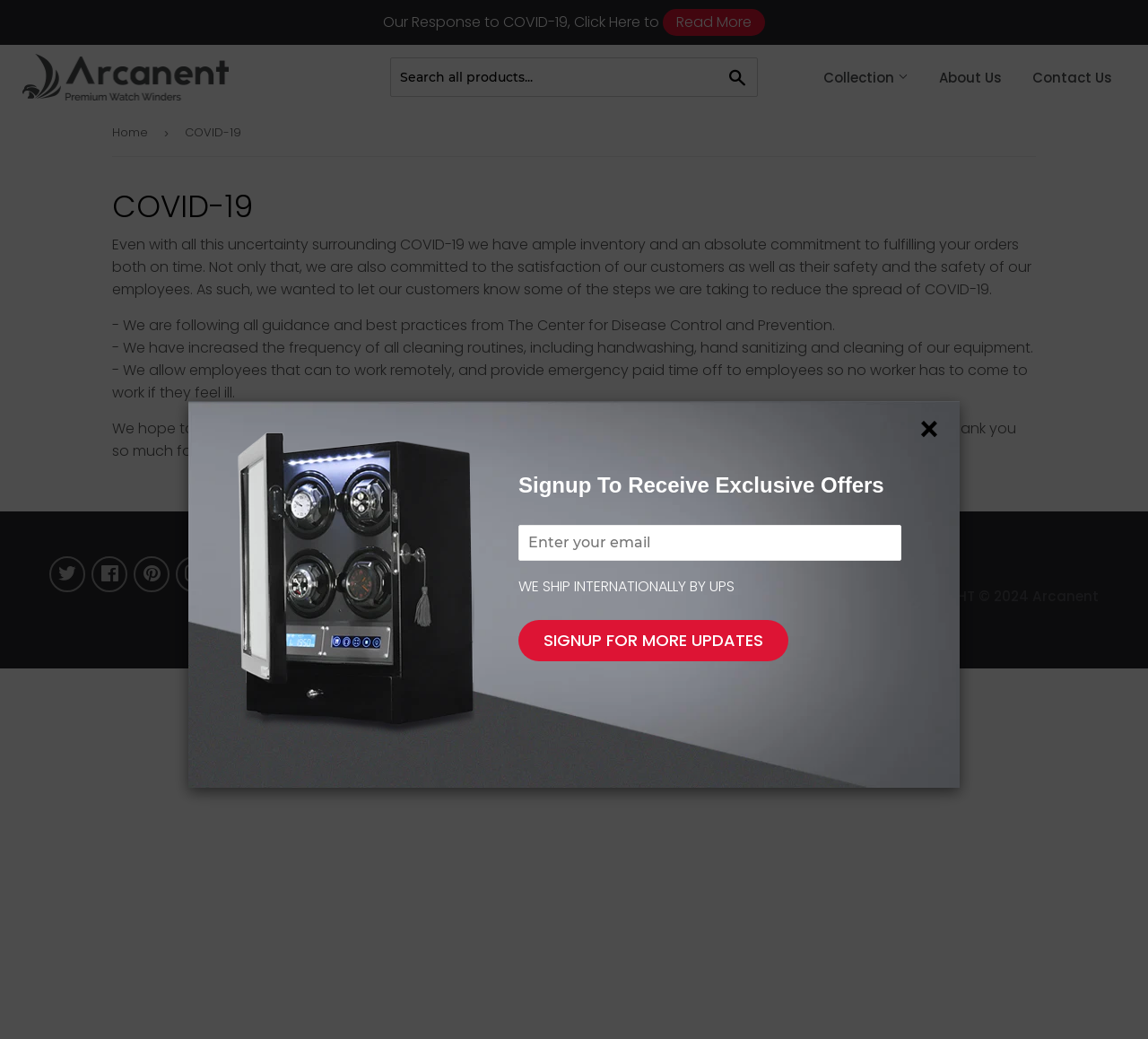Using floating point numbers between 0 and 1, provide the bounding box coordinates in the format (top-left x, top-left y, bottom-right x, bottom-right y). Locate the UI element described here: 1 Slot Watch Winders

[0.706, 0.098, 0.864, 0.135]